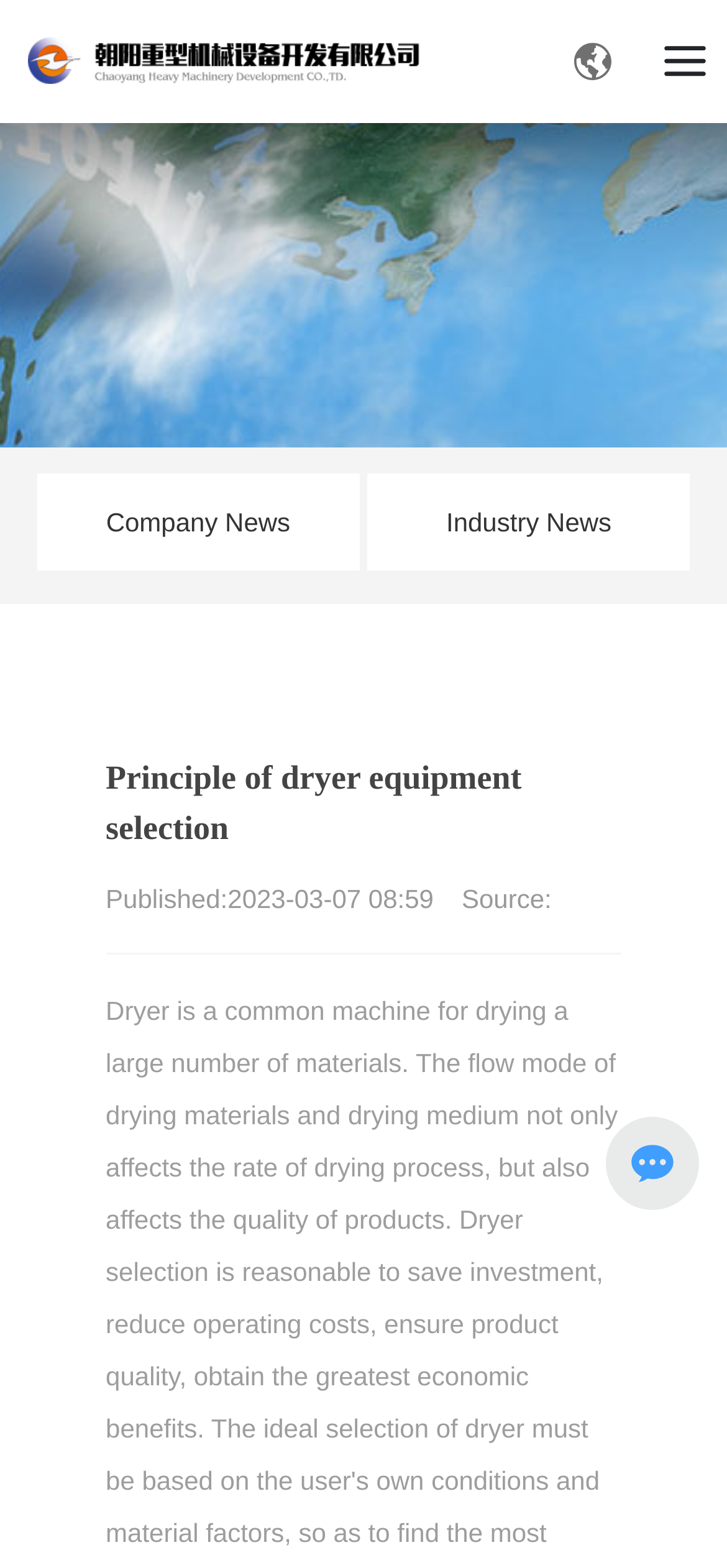Give a one-word or short phrase answer to this question: 
How many images are on the webpage?

3